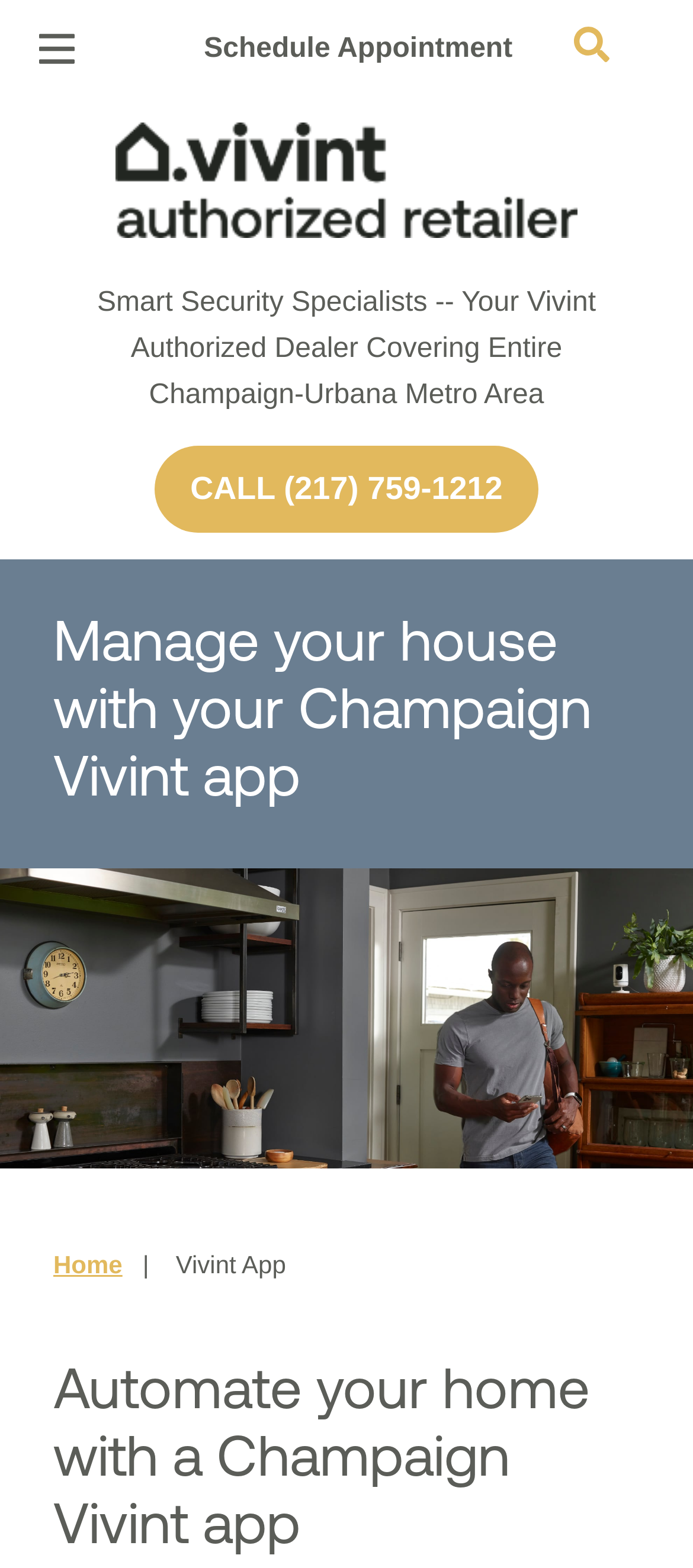Please locate the bounding box coordinates of the element that should be clicked to complete the given instruction: "View cameras".

[0.077, 0.133, 0.487, 0.185]